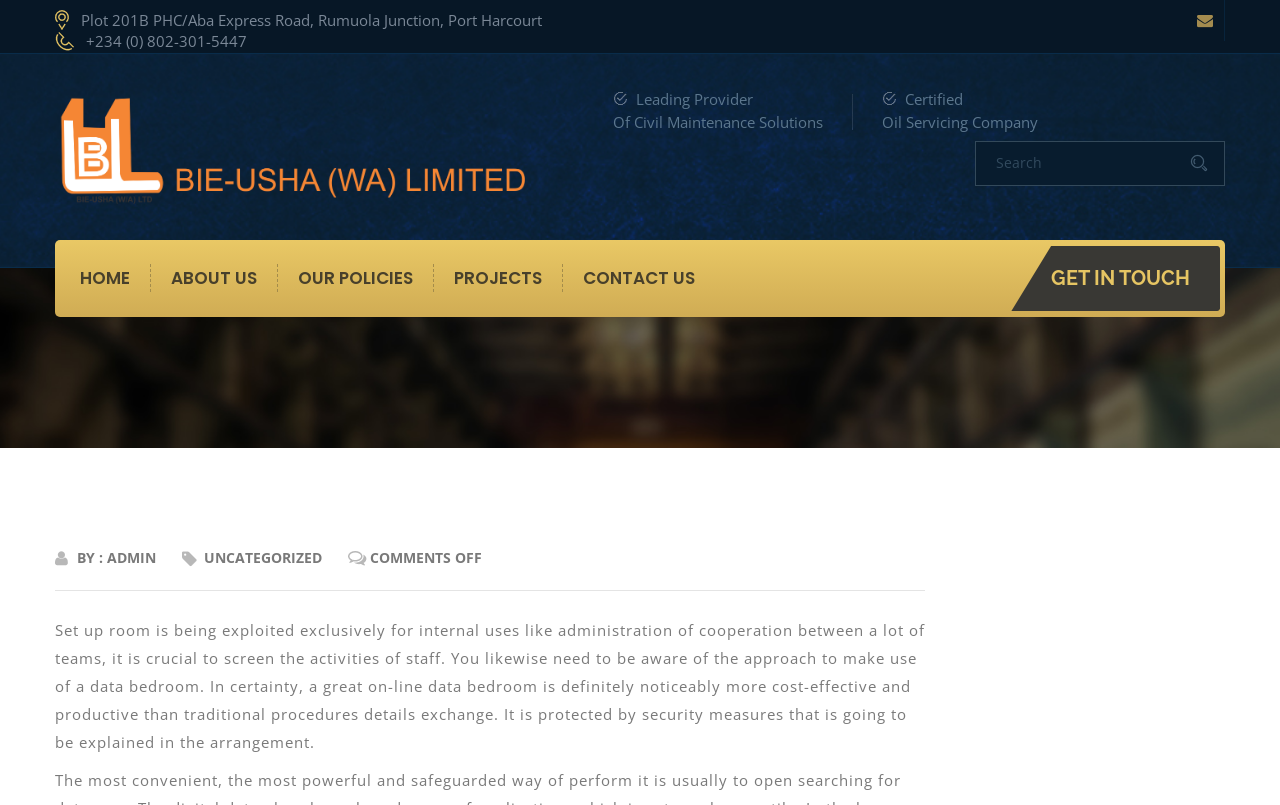Locate the bounding box coordinates of the element I should click to achieve the following instruction: "go to home page".

[0.047, 0.328, 0.118, 0.363]